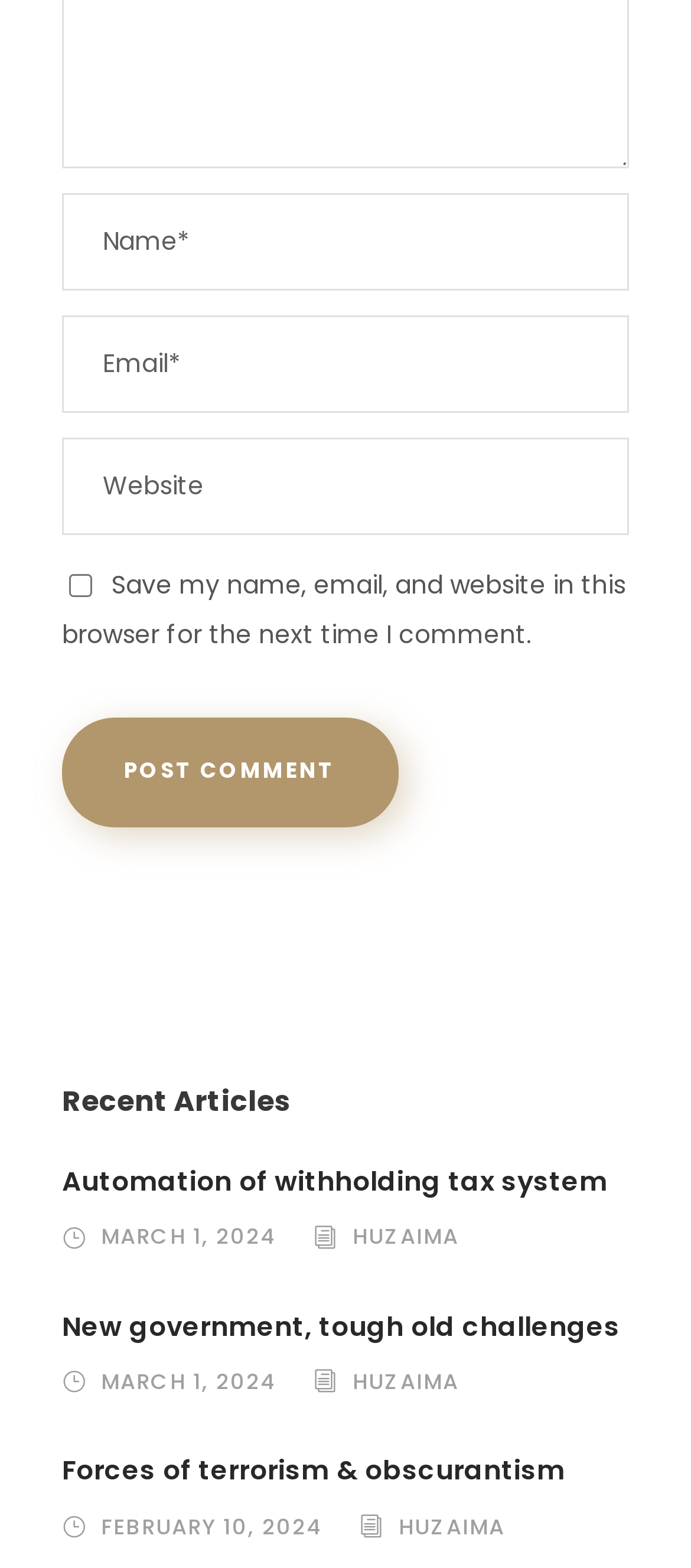Ascertain the bounding box coordinates for the UI element detailed here: "New government, tough old challenges". The coordinates should be provided as [left, top, right, bottom] with each value being a float between 0 and 1.

[0.09, 0.833, 0.897, 0.857]